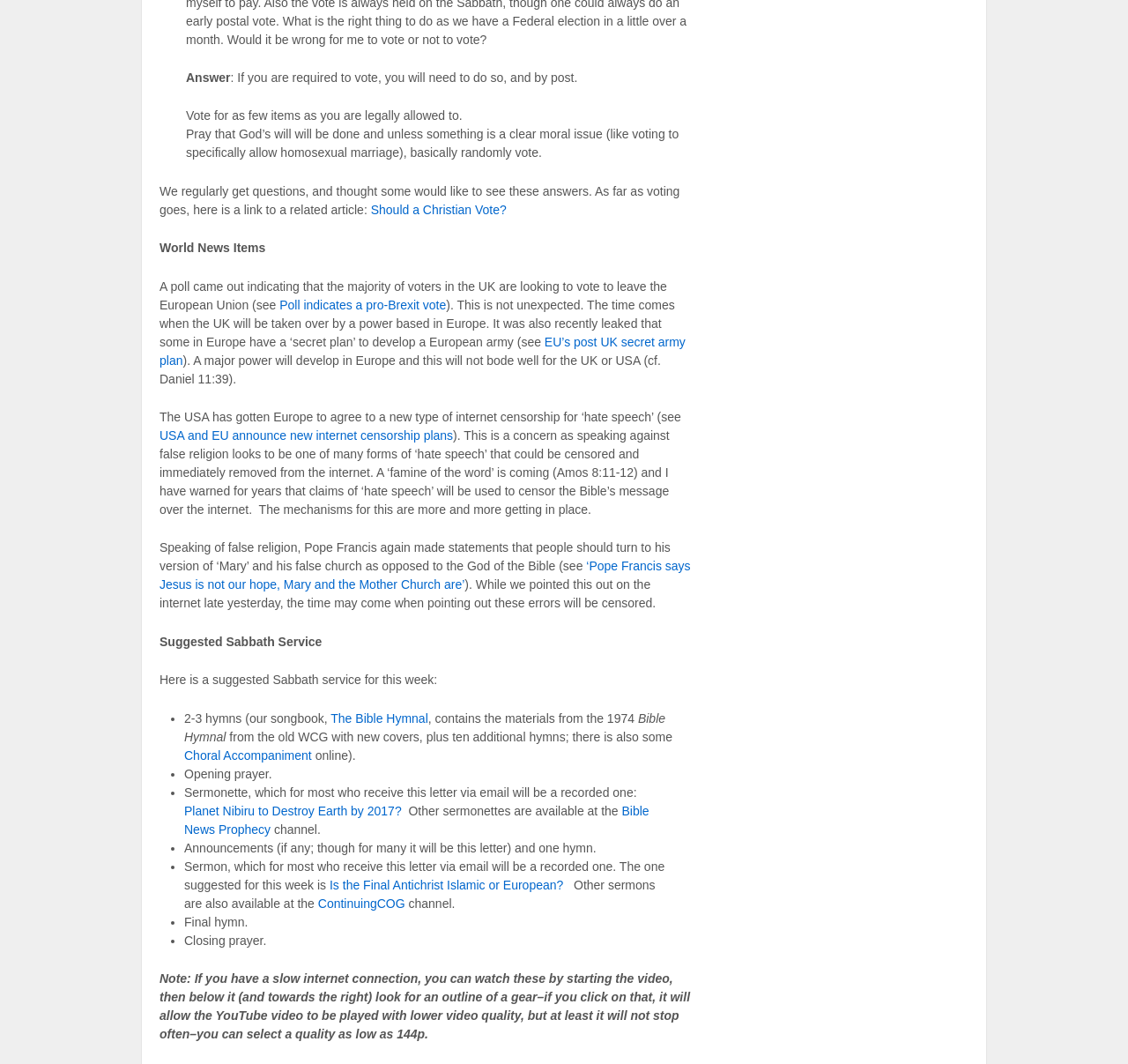Identify the bounding box coordinates of the clickable section necessary to follow the following instruction: "Click the link to read the article 'Should a Christian Vote?'". The coordinates should be presented as four float numbers from 0 to 1, i.e., [left, top, right, bottom].

[0.329, 0.19, 0.449, 0.204]